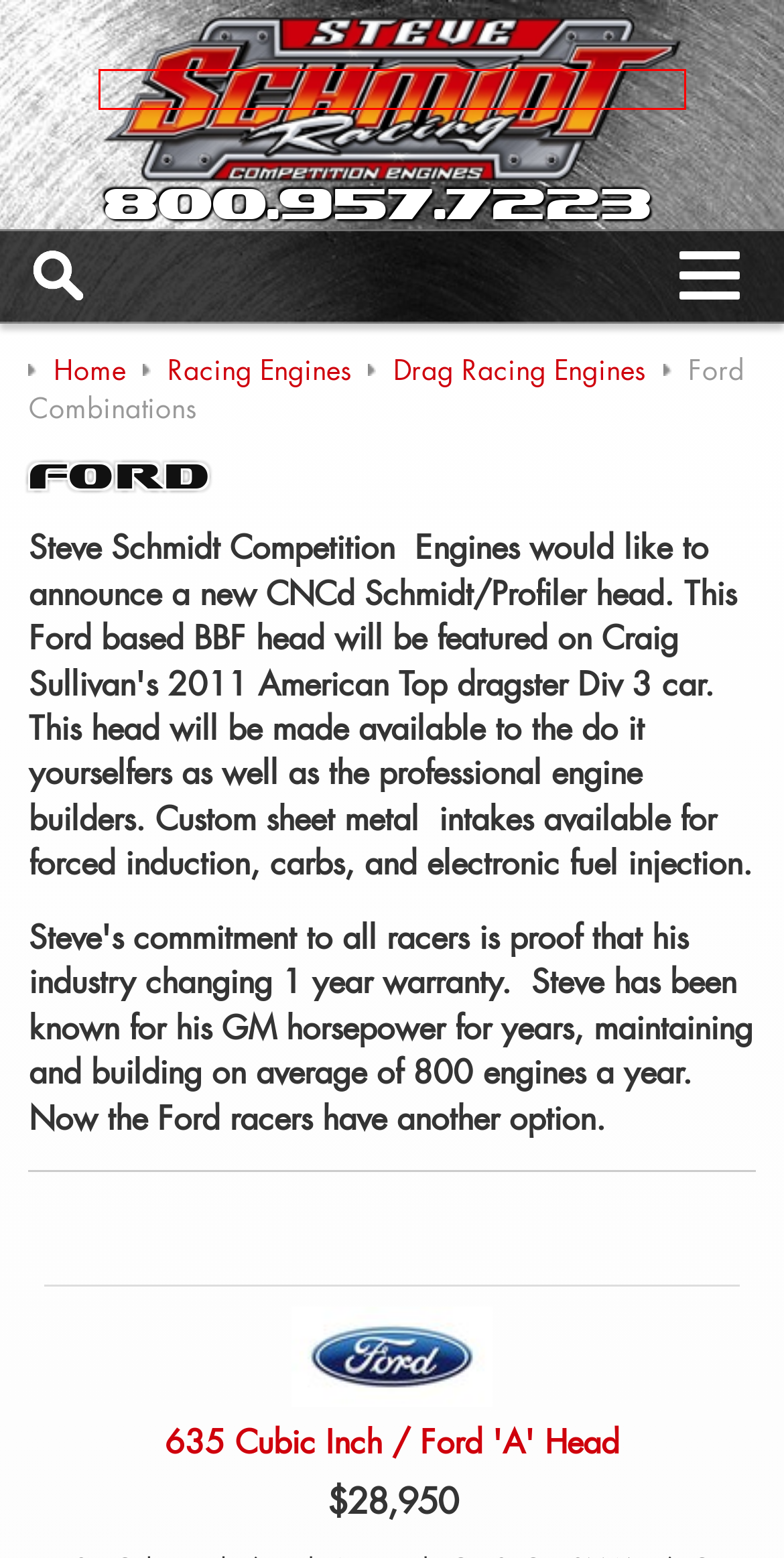You have a screenshot of a webpage where a red bounding box highlights a specific UI element. Identify the description that best matches the resulting webpage after the highlighted element is clicked. The choices are:
A. Drag Race Cars for Sale | Steve Schmidt Racing
B. Steve Schmidt Racing Engines Racer Testimonials | SteveSchmidtRacing.com
C. Race Engine Valvetrain Components | SteveSchmidtRacing.com
D. Sitemap
E. Steve Schmidt Racing Engines Disclaimer
F. Racing Cylinder Heads by Steve Schmidt Racing Engines | SteveSchmidtRacing.com
G. High Performance Drag Racing Engines from Top Engine Builder Steve Schmidt
H. About Steve Schmidt Racing Engines | SteveSchmidtRacing.com

G